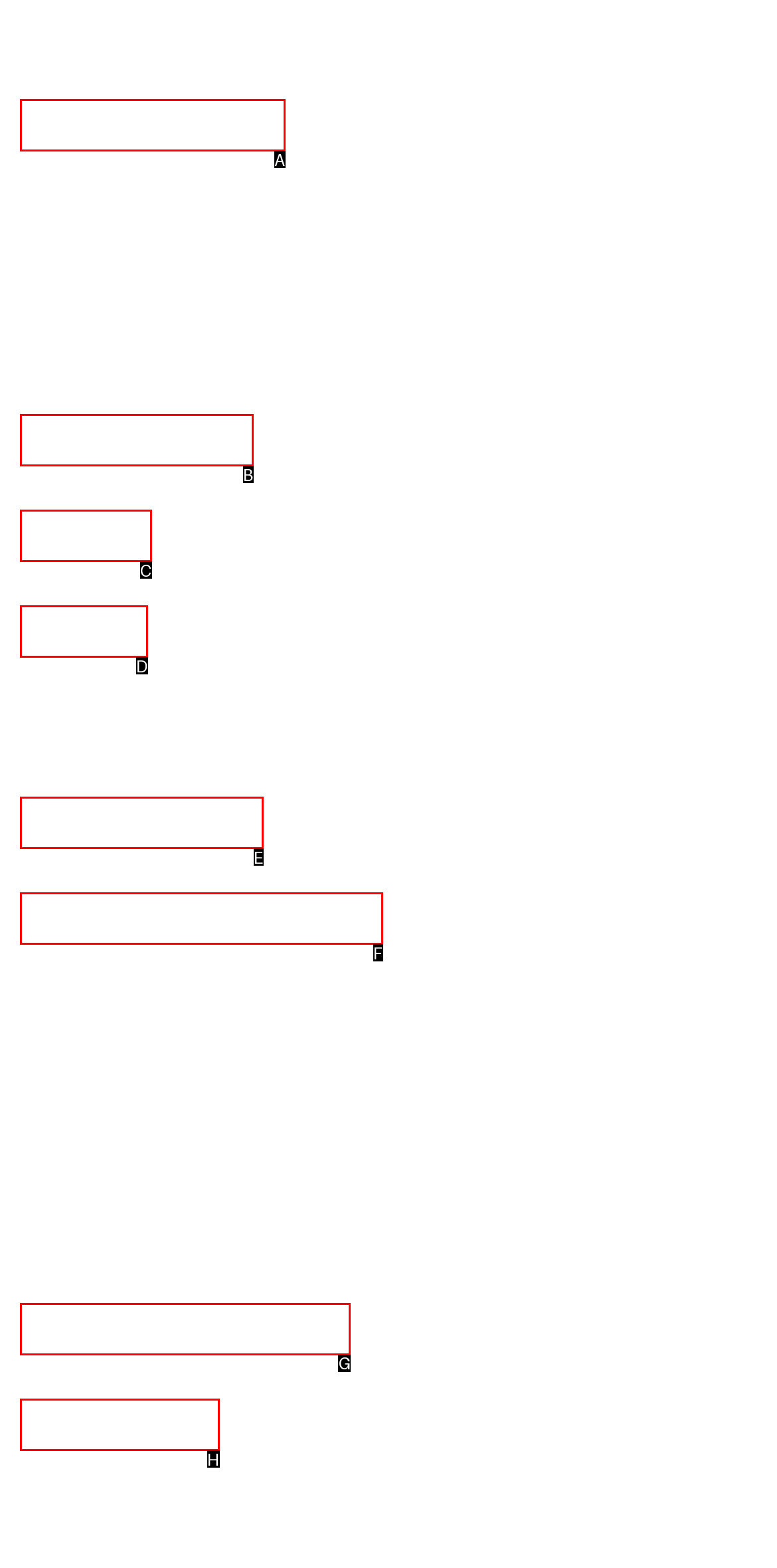Determine the right option to click to perform this task: Go to Terms and Conditions page
Answer with the correct letter from the given choices directly.

G